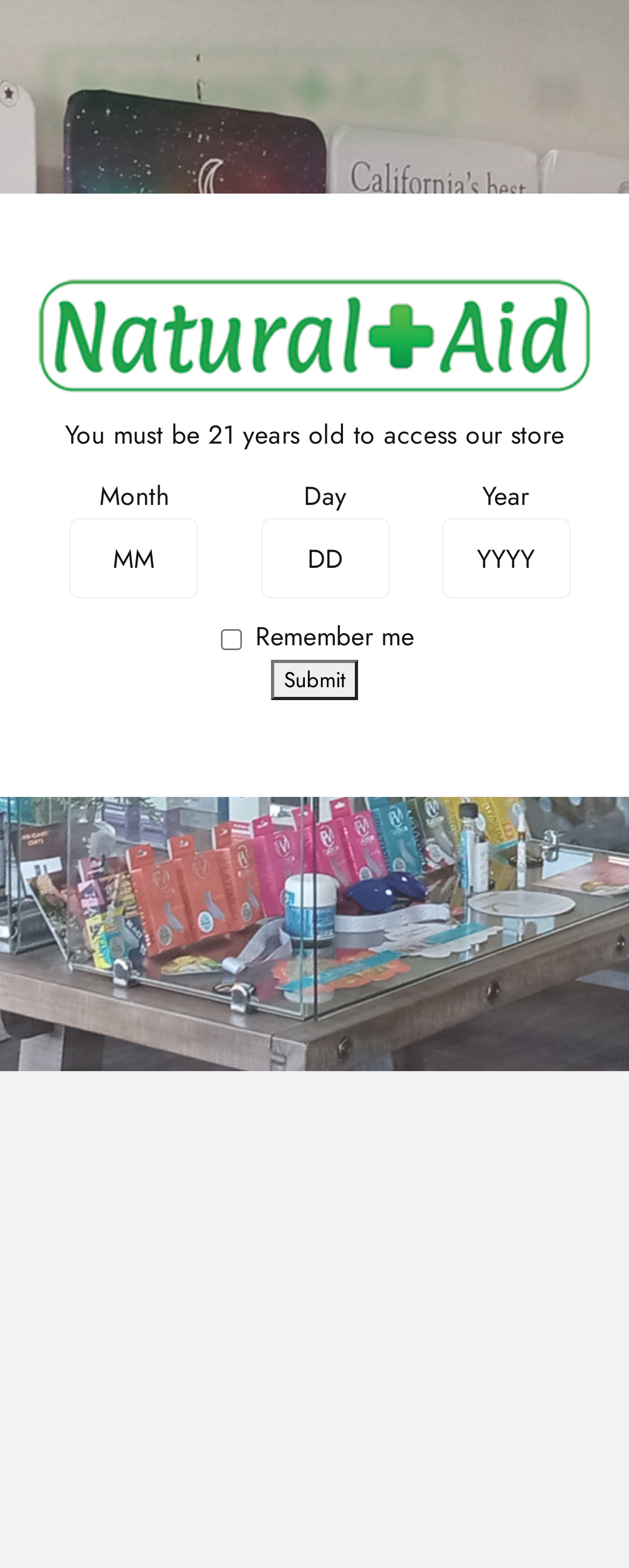Could you highlight the region that needs to be clicked to execute the instruction: "Enter month"?

[0.111, 0.331, 0.316, 0.382]